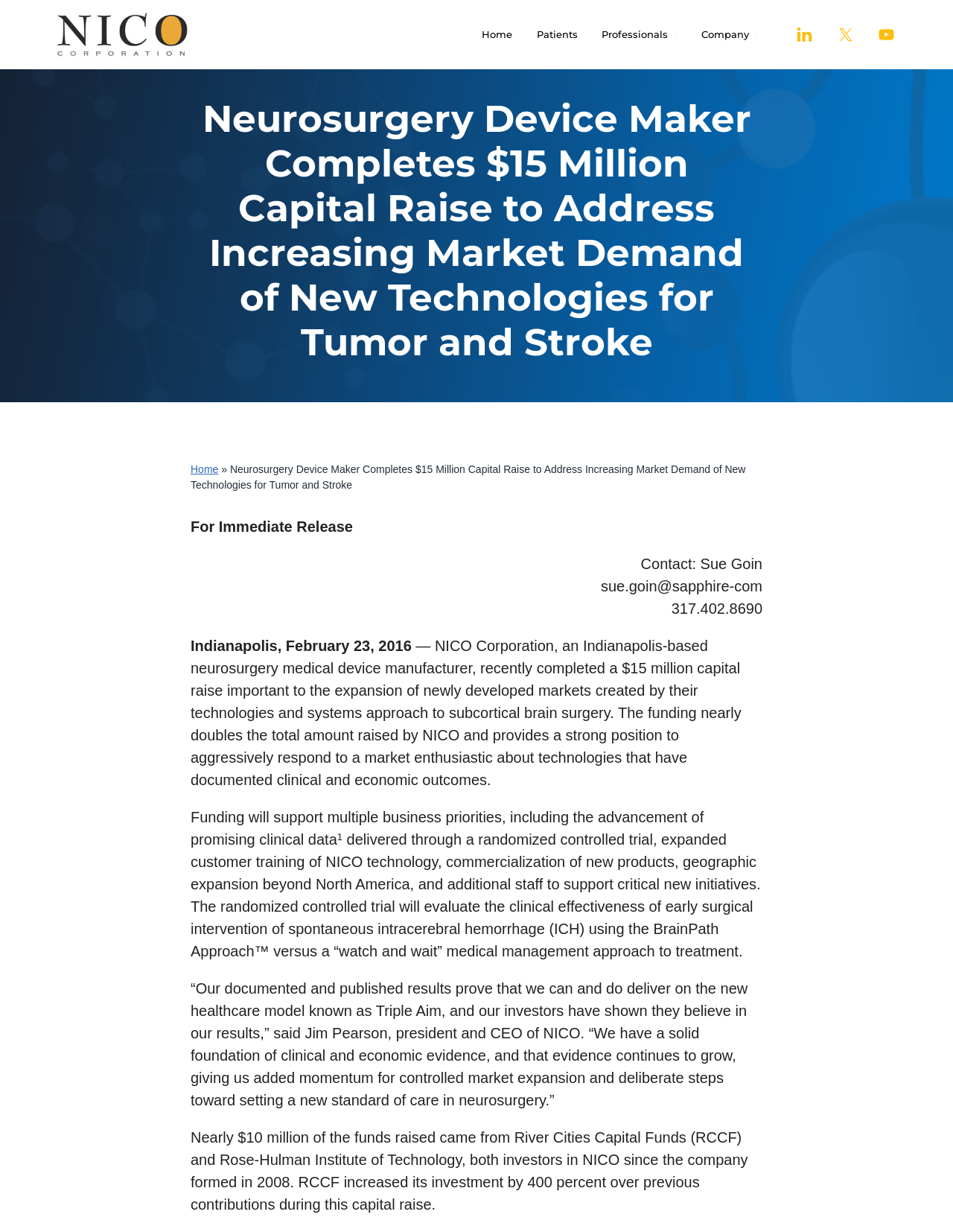Examine the screenshot and answer the question in as much detail as possible: How many social media links are there?

There are three social media links at the top-right corner of the webpage, which are LinkedIn, Twitter, and YouTube. Each link has an image of the respective social media platform's logo.